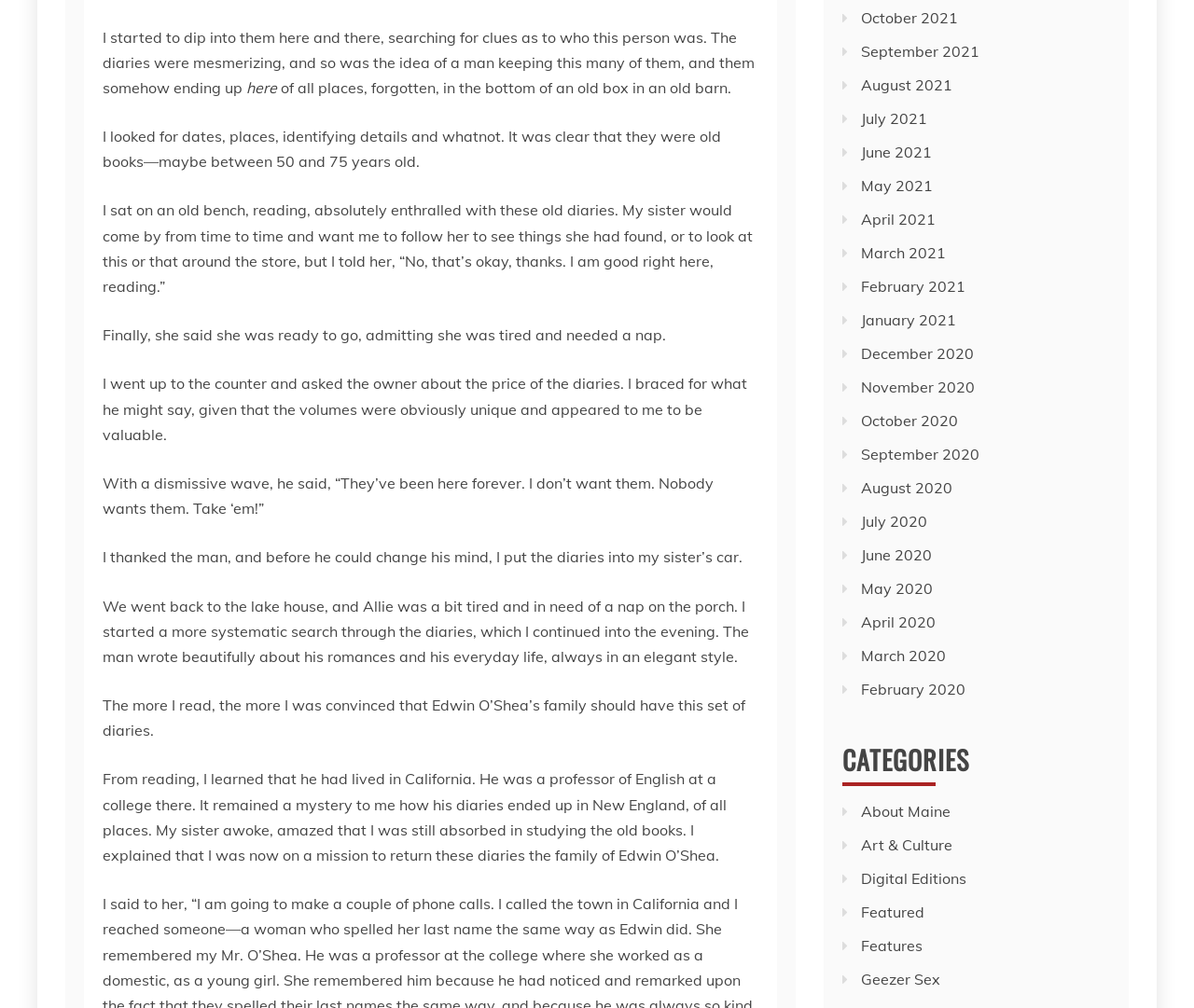Identify the bounding box coordinates of the HTML element based on this description: "Features".

[0.721, 0.929, 0.773, 0.947]